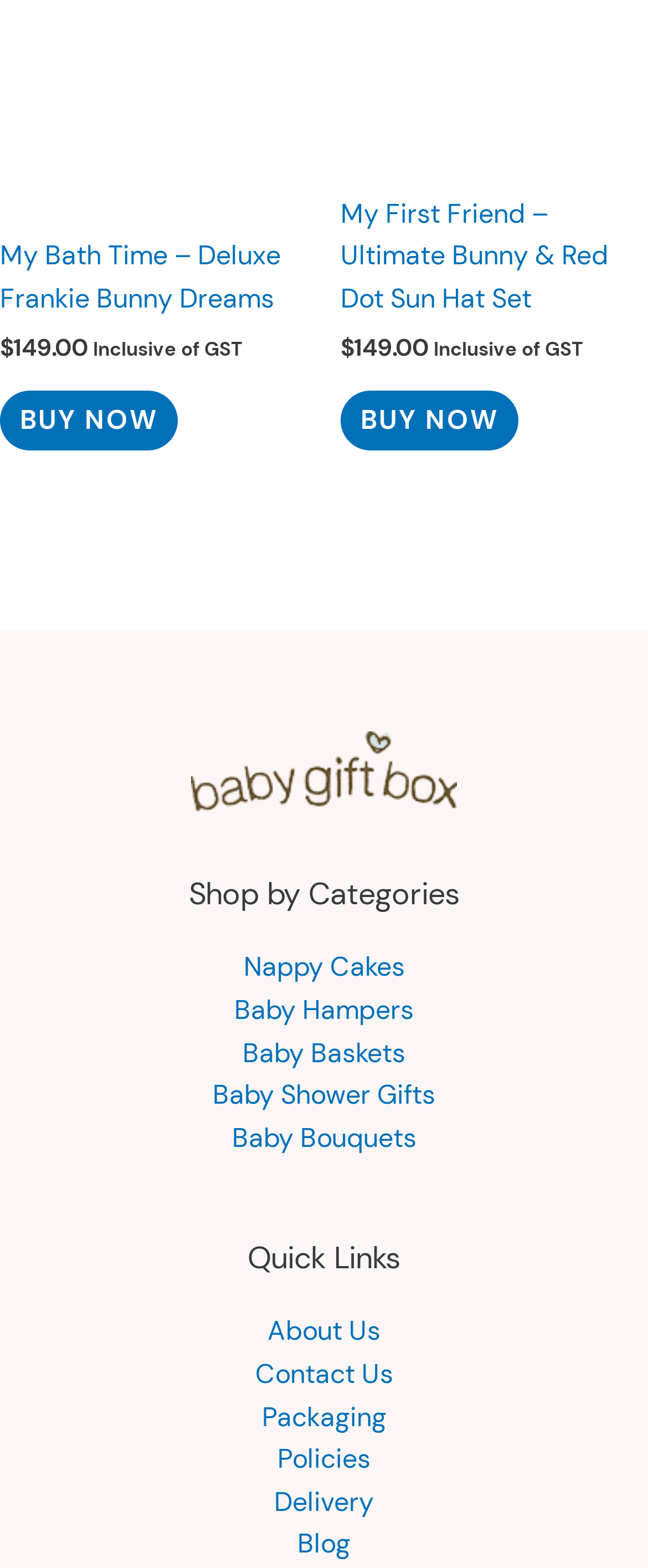What is the GST status of 'My Bath Time – Deluxe Frankie Bunny Dreams'?
Answer the question with a single word or phrase by looking at the picture.

Inclusive of GST